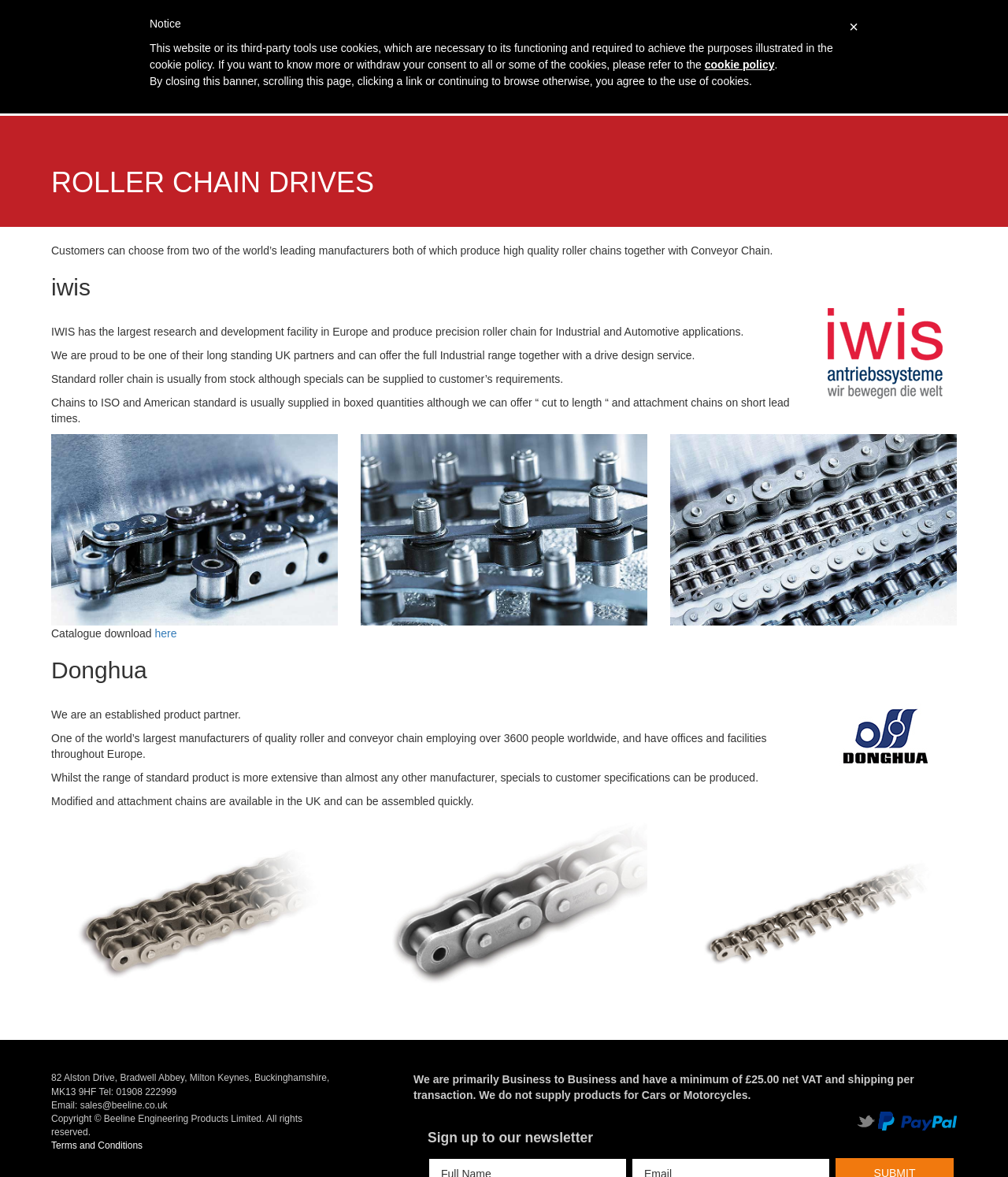Create a detailed summary of the webpage's content and design.

This webpage is about Roller Chain Drives and Industrial Belt Drives. At the top, there is a logo and a link to "Gates Belts UK Beeline Engineering Products". On the right side of the top section, there is a call-to-action button "Get a Price" and a phone number "01908 222 999". Below this, there are social media links to Facebook, Instagram, and Twitter.

The main content of the webpage is divided into two sections. The first section has a heading "ROLLER CHAIN DRIVES" and an article about roller chain drives. The article starts with a brief introduction to customers being able to choose from two leading manufacturers, iwis and Donghua, which produce high-quality roller chains and conveyor chains. 

There are two subsections, one for each manufacturer. The iwis section has a logo, a brief description of the company, and three paragraphs about their products and services. There are also three images, possibly showcasing their products. The Donghua section has a similar structure, with a logo, a brief description, and three paragraphs about their products and services, accompanied by three images.

Below the main content, there is a section with the company's address, phone number, and email. There is also a copyright notice and a link to the terms and conditions. On the right side, there is a notice about the website's use of cookies, with a link to the cookie policy.

At the very bottom, there is a heading "Sign up to our newsletter" and a link to social media, as well as a PayPal logo.